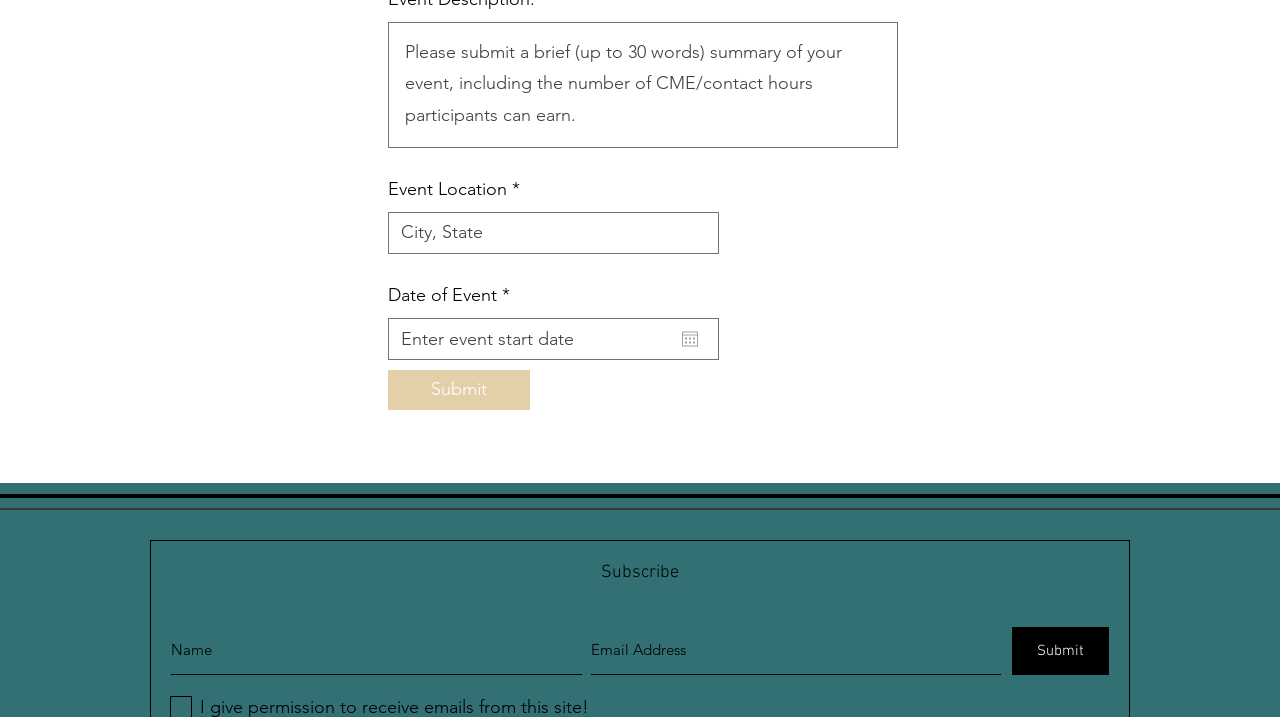Please identify the bounding box coordinates of the region to click in order to complete the task: "Enter event description". The coordinates must be four float numbers between 0 and 1, specified as [left, top, right, bottom].

[0.303, 0.031, 0.702, 0.206]